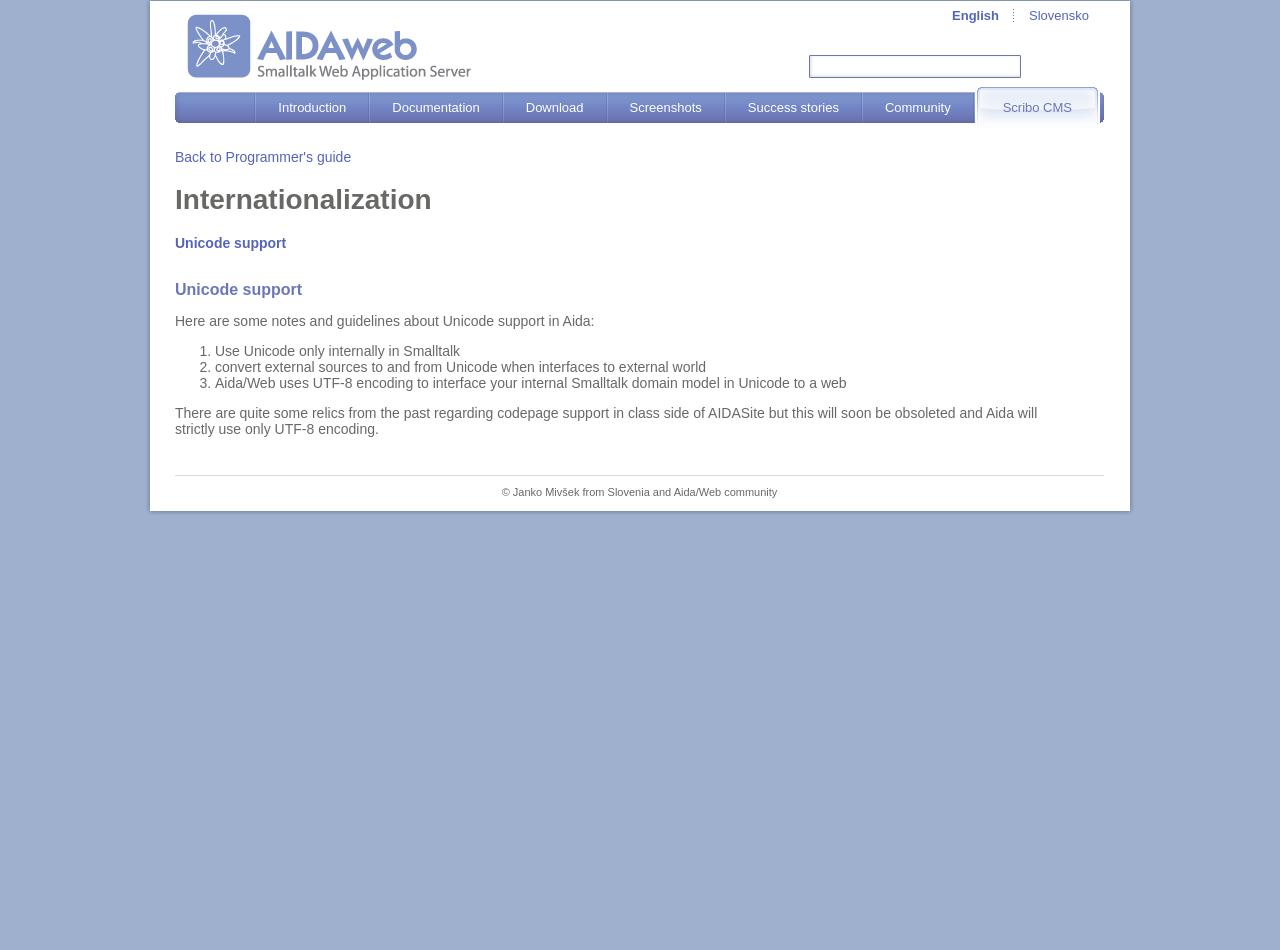Please determine the bounding box coordinates of the element's region to click in order to carry out the following instruction: "Read about 'Unicode support'". The coordinates should be four float numbers between 0 and 1, i.e., [left, top, right, bottom].

[0.137, 0.247, 0.224, 0.264]